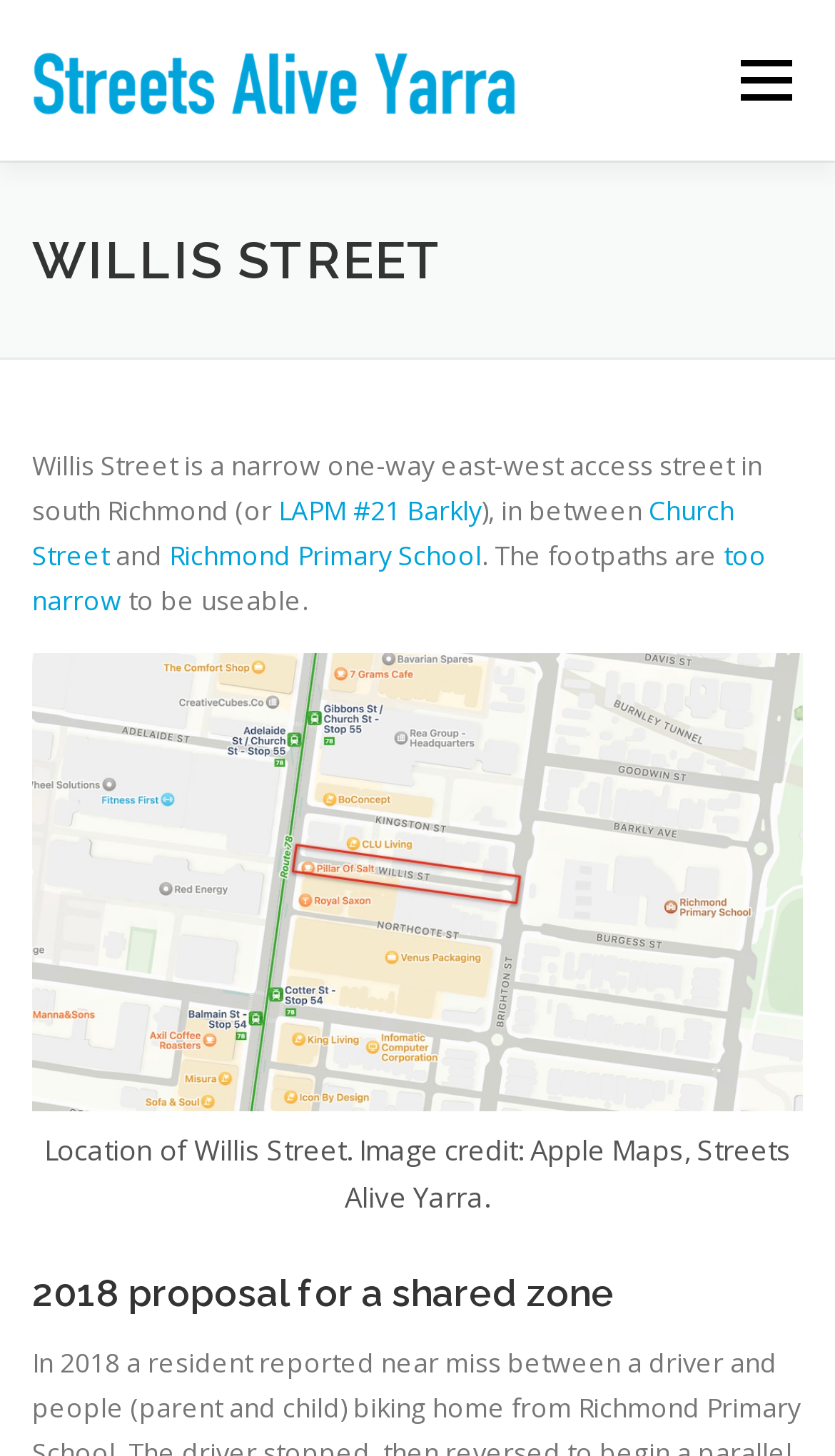Ascertain the bounding box coordinates for the UI element detailed here: "Better for parking". The coordinates should be provided as [left, top, right, bottom] with each value being a float between 0 and 1.

[0.041, 0.6, 0.703, 0.663]